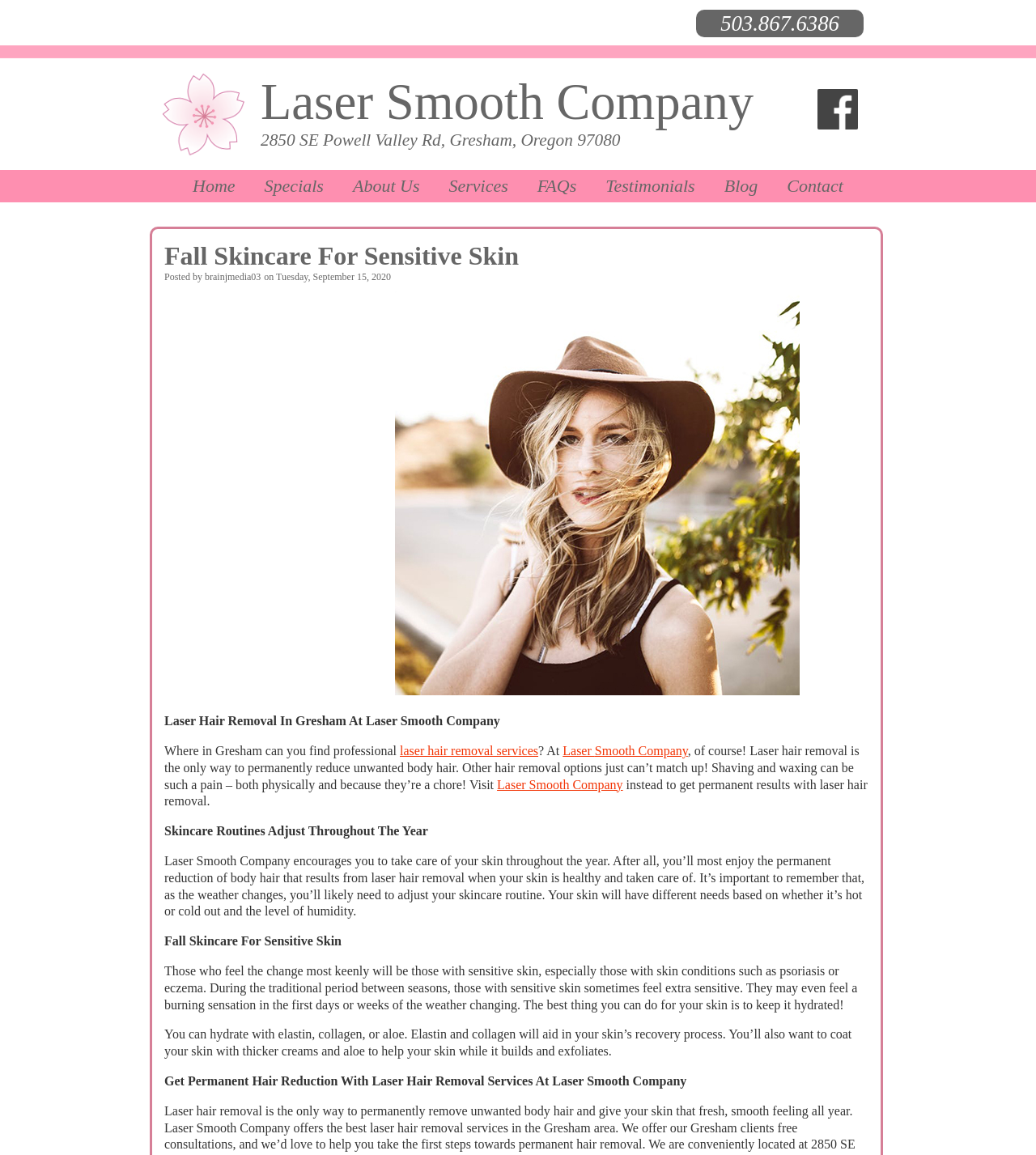What is the service offered by the company? Refer to the image and provide a one-word or short phrase answer.

Laser Hair Removal